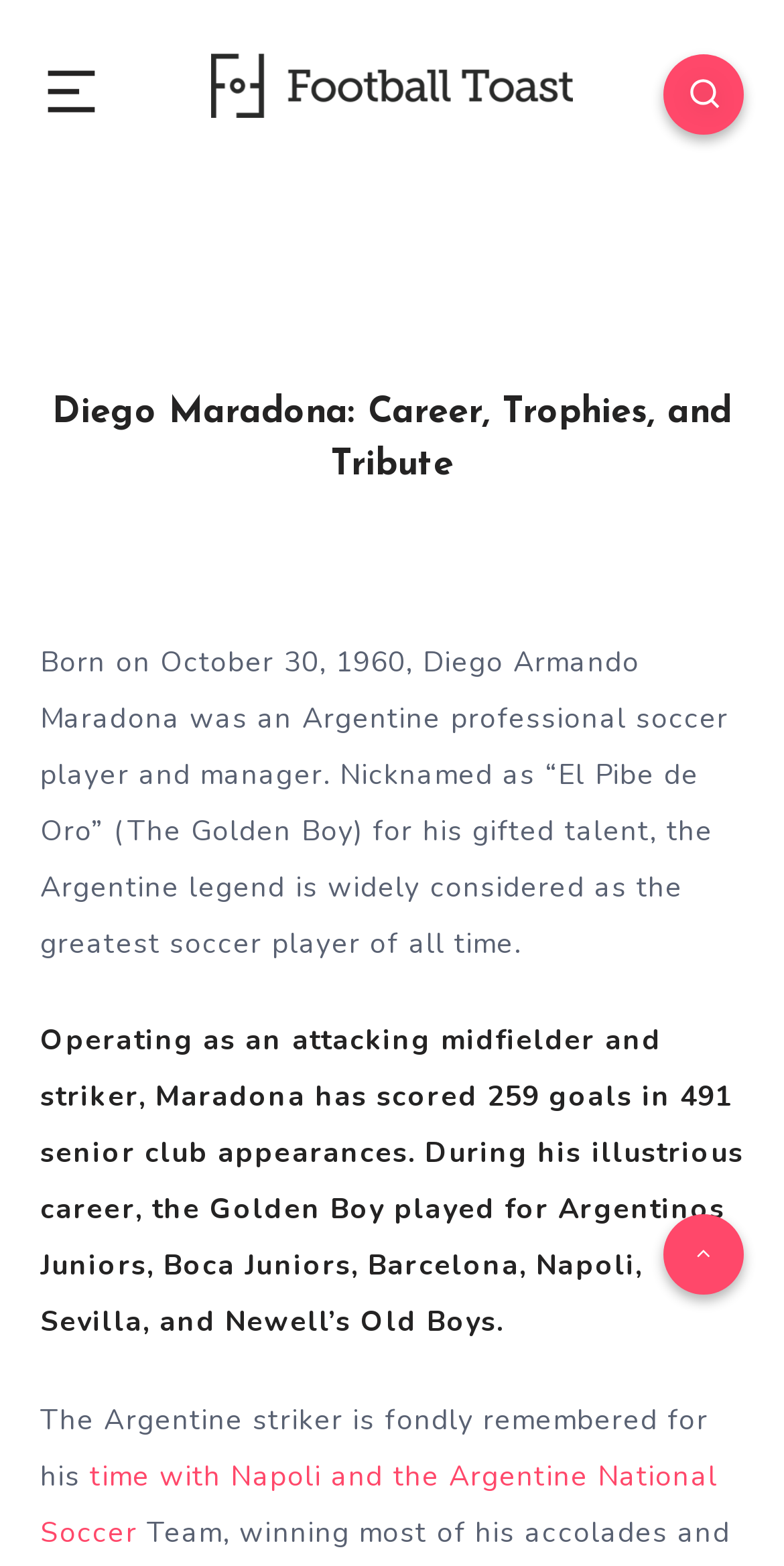What is the main heading of this webpage? Please extract and provide it.

Diego Maradona: Career, Trophies, and Tribute